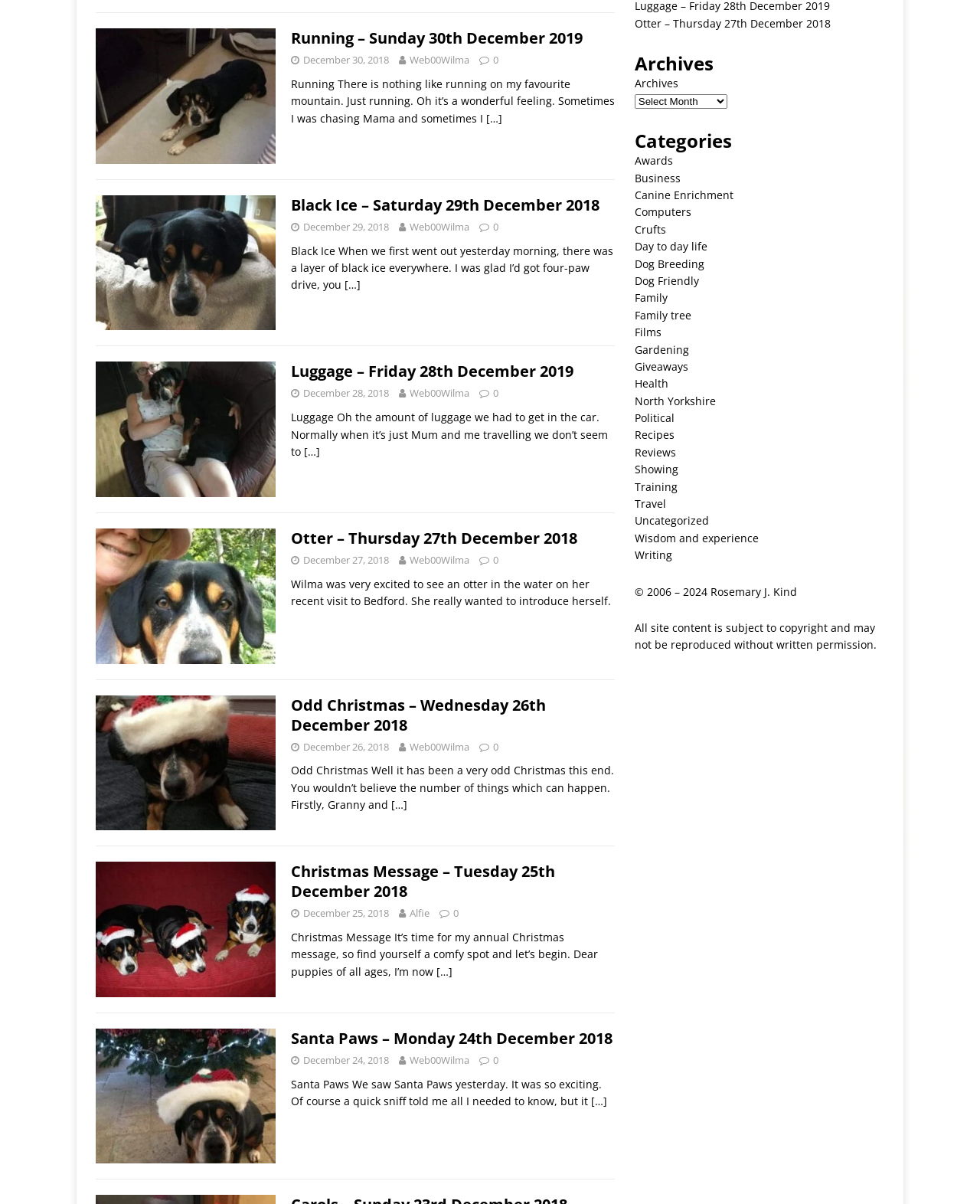Based on the element description Day to day life, identify the bounding box of the UI element in the given webpage screenshot. The coordinates should be in the format (top-left x, top-left y, bottom-right x, bottom-right y) and must be between 0 and 1.

[0.647, 0.199, 0.722, 0.211]